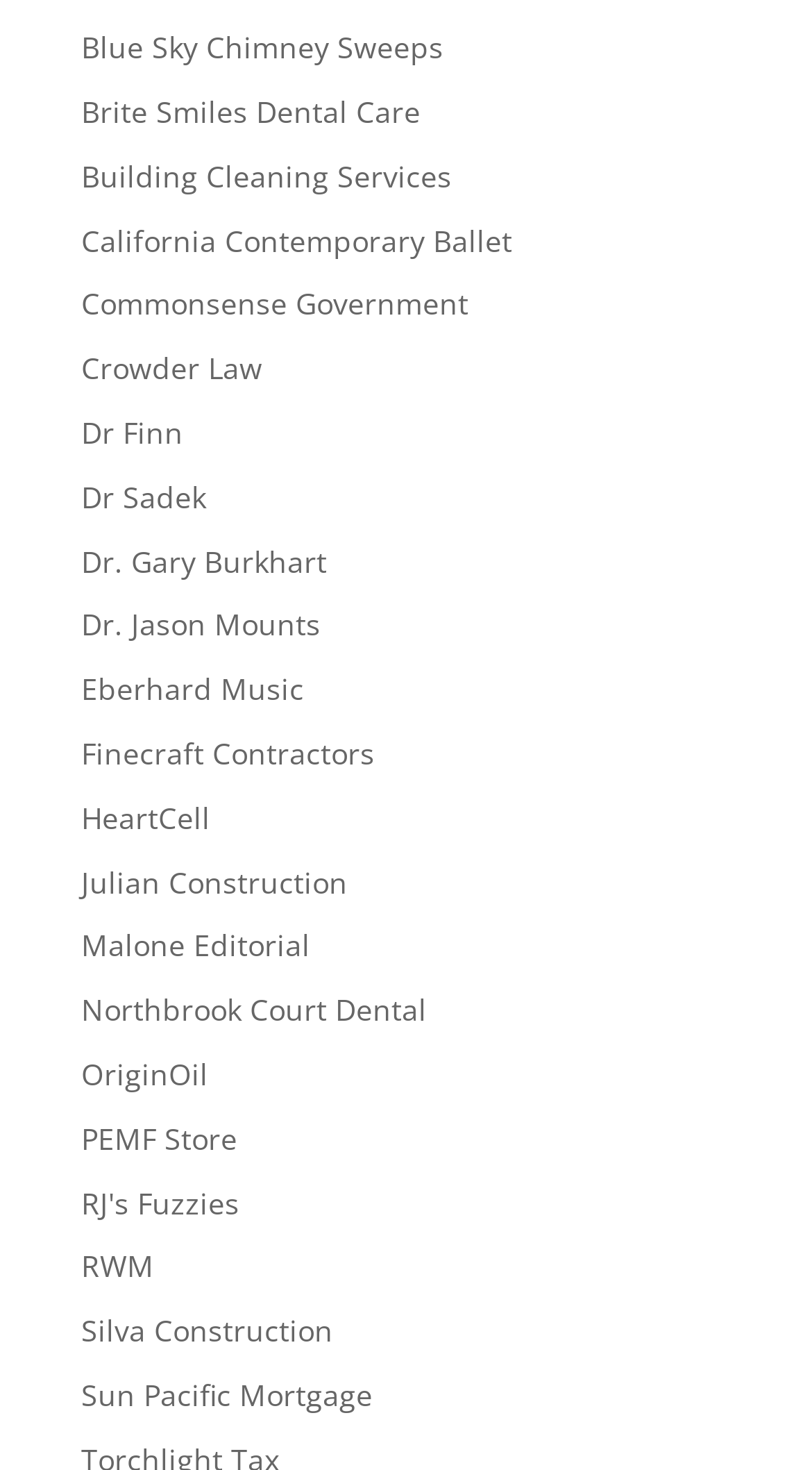Find and specify the bounding box coordinates that correspond to the clickable region for the instruction: "check out Eberhard Music".

[0.1, 0.455, 0.374, 0.482]